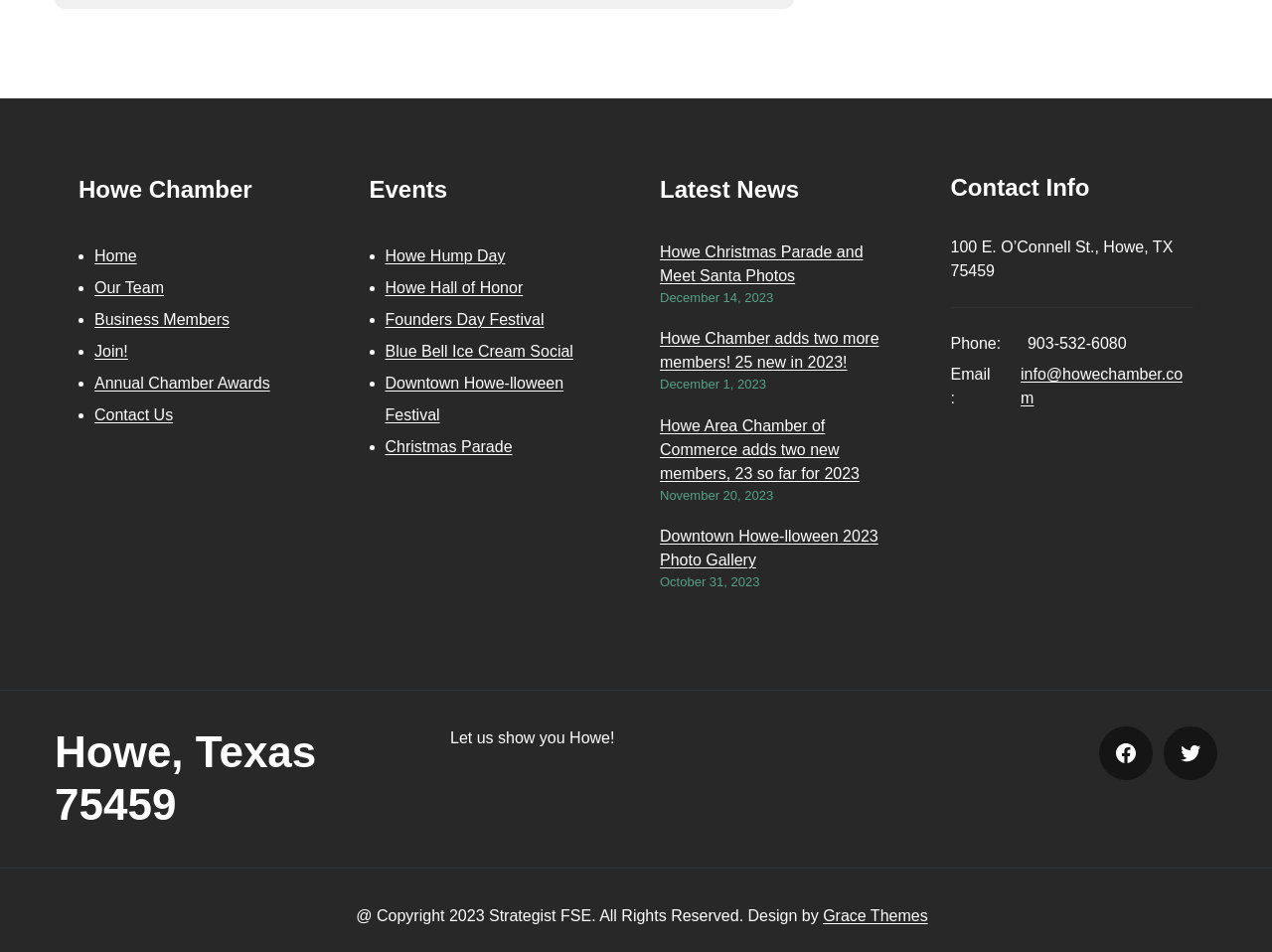What is the name of the chamber?
Using the visual information, reply with a single word or short phrase.

Howe Chamber